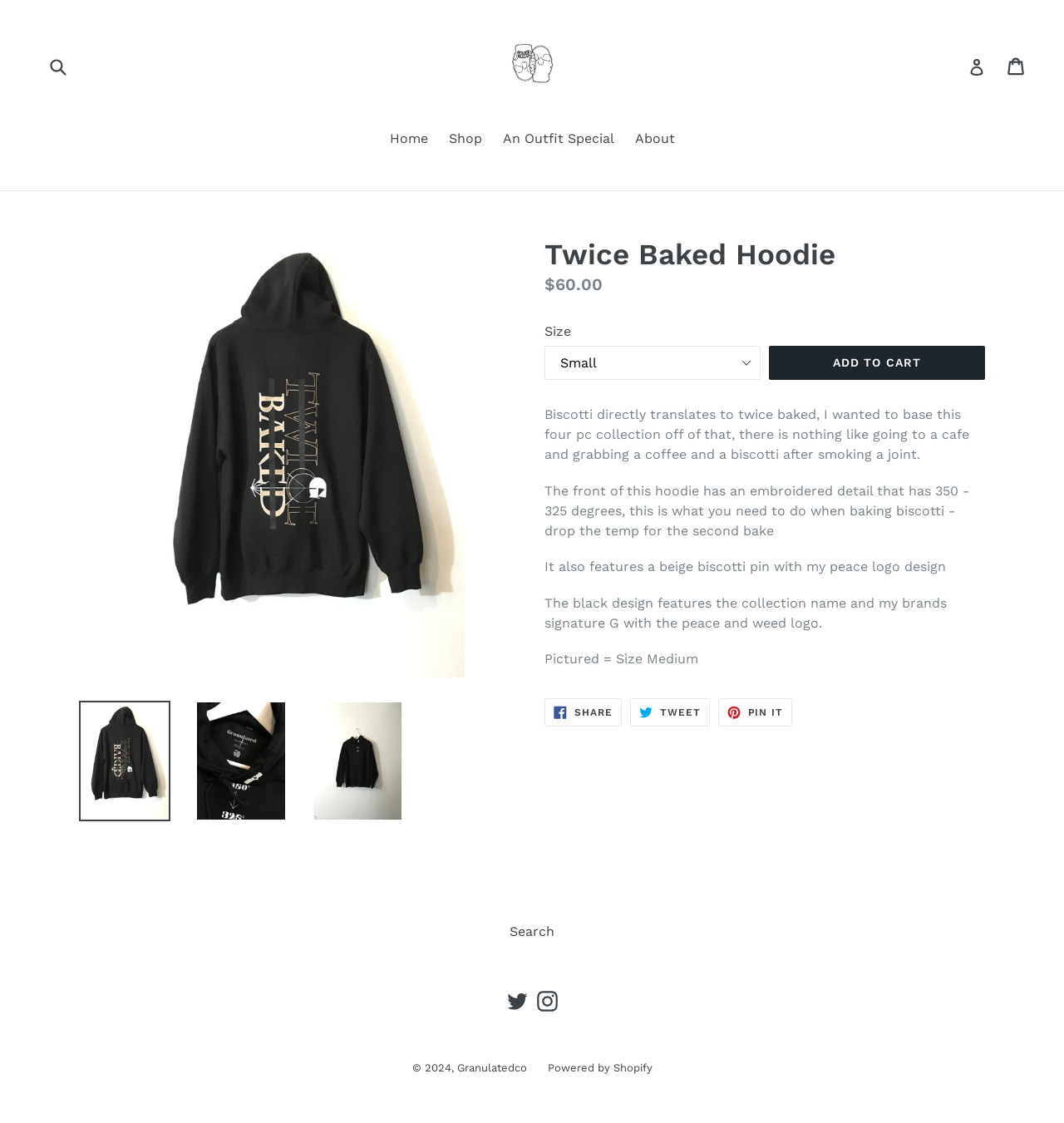Determine the bounding box coordinates of the clickable element necessary to fulfill the instruction: "Share on Facebook". Provide the coordinates as four float numbers within the 0 to 1 range, i.e., [left, top, right, bottom].

[0.512, 0.622, 0.584, 0.647]